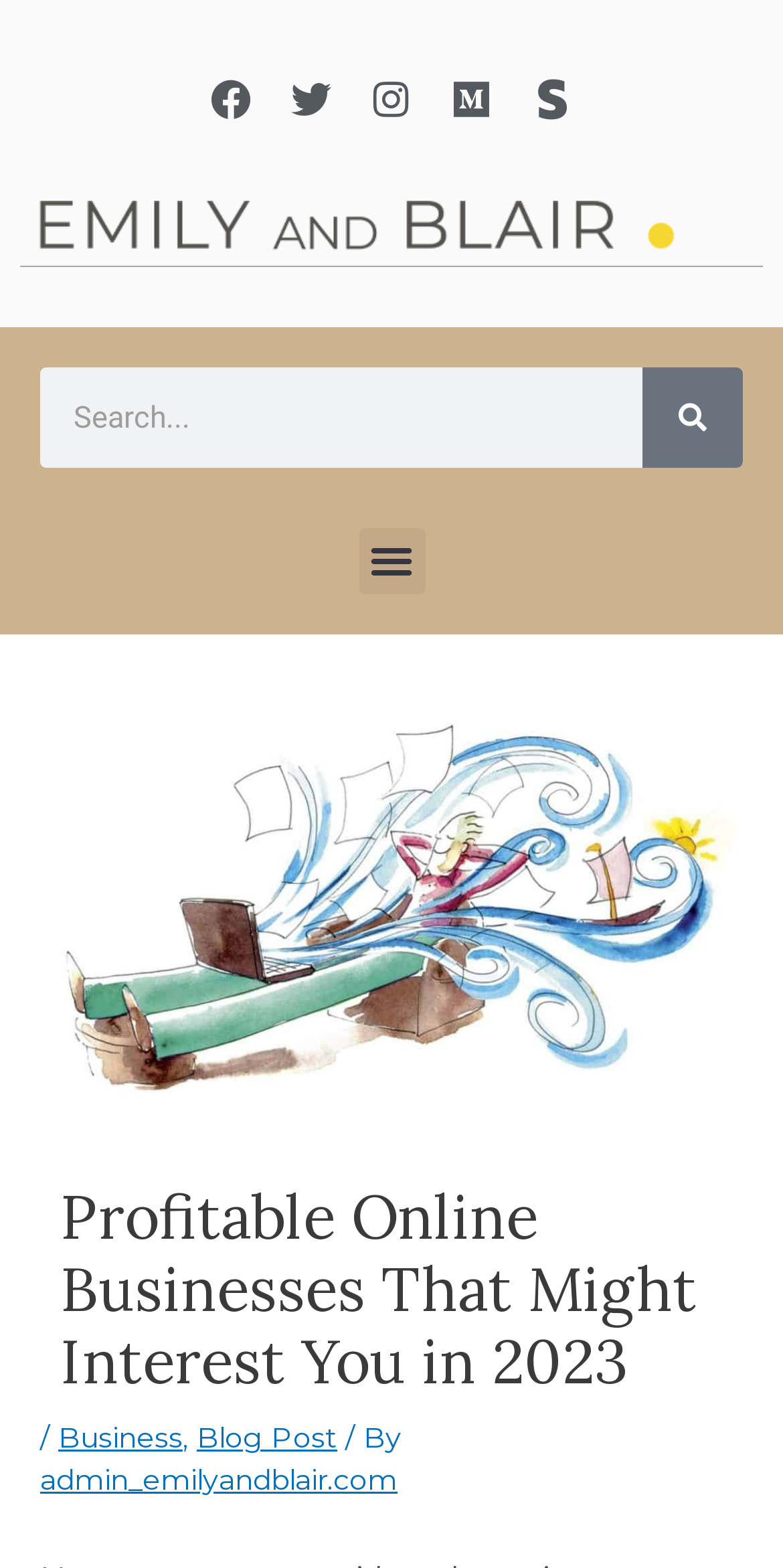Give a detailed account of the webpage, highlighting key information.

The webpage is about profitable online businesses, with a focus on those that might interest users in 2023. At the top left corner, there is a small main logo of "emily and blair" accompanied by a link. To the right of the logo, there are five social media links, including Facebook, Twitter, Instagram, Medium, and Stripe-s, arranged horizontally. 

Below the social media links, there is a menu toggle button. On the top right side, there is a search bar with a search button and a "Search" label. 

The main content of the webpage is headed by a large image with the title "Profitable Online Businesses That Might Interest You in 2023". Below the title, there is a breadcrumb navigation with links to "Business" and "Blog Post", separated by commas. The breadcrumb navigation also includes the author's name, "admin_emilyandblair.com".